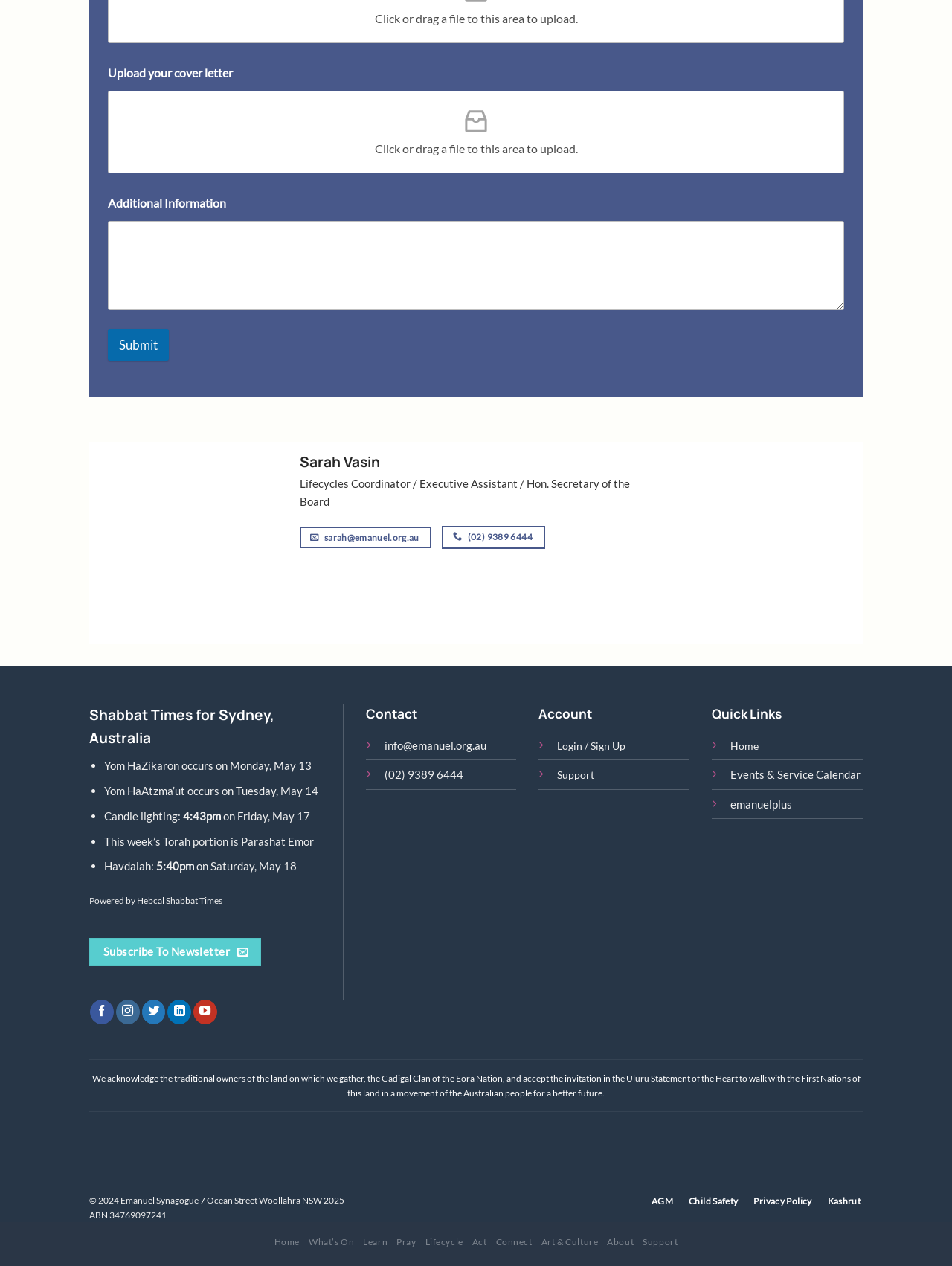What is the contact email of the synagogue?
Answer the question with as much detail as possible.

The contact email of the synagogue can be found in the 'Contact' section, which is located in the middle of the webpage, and it is listed as 'info@emanuel.org.au'.